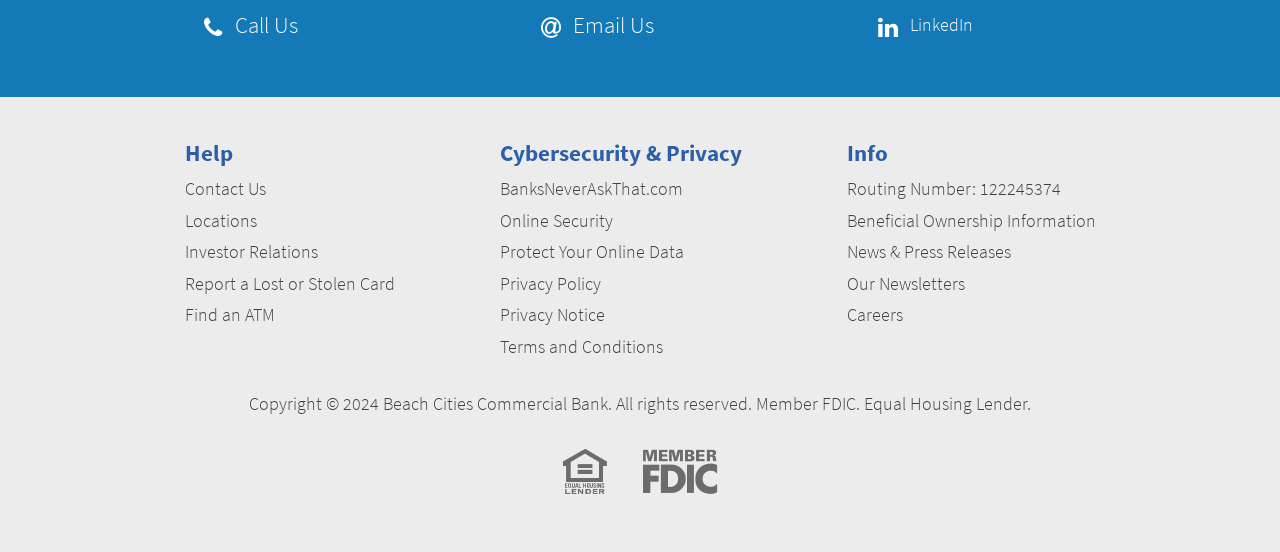Please specify the coordinates of the bounding box for the element that should be clicked to carry out this instruction: "Call Us". The coordinates must be four float numbers between 0 and 1, formatted as [left, top, right, bottom].

[0.159, 0.005, 0.314, 0.127]